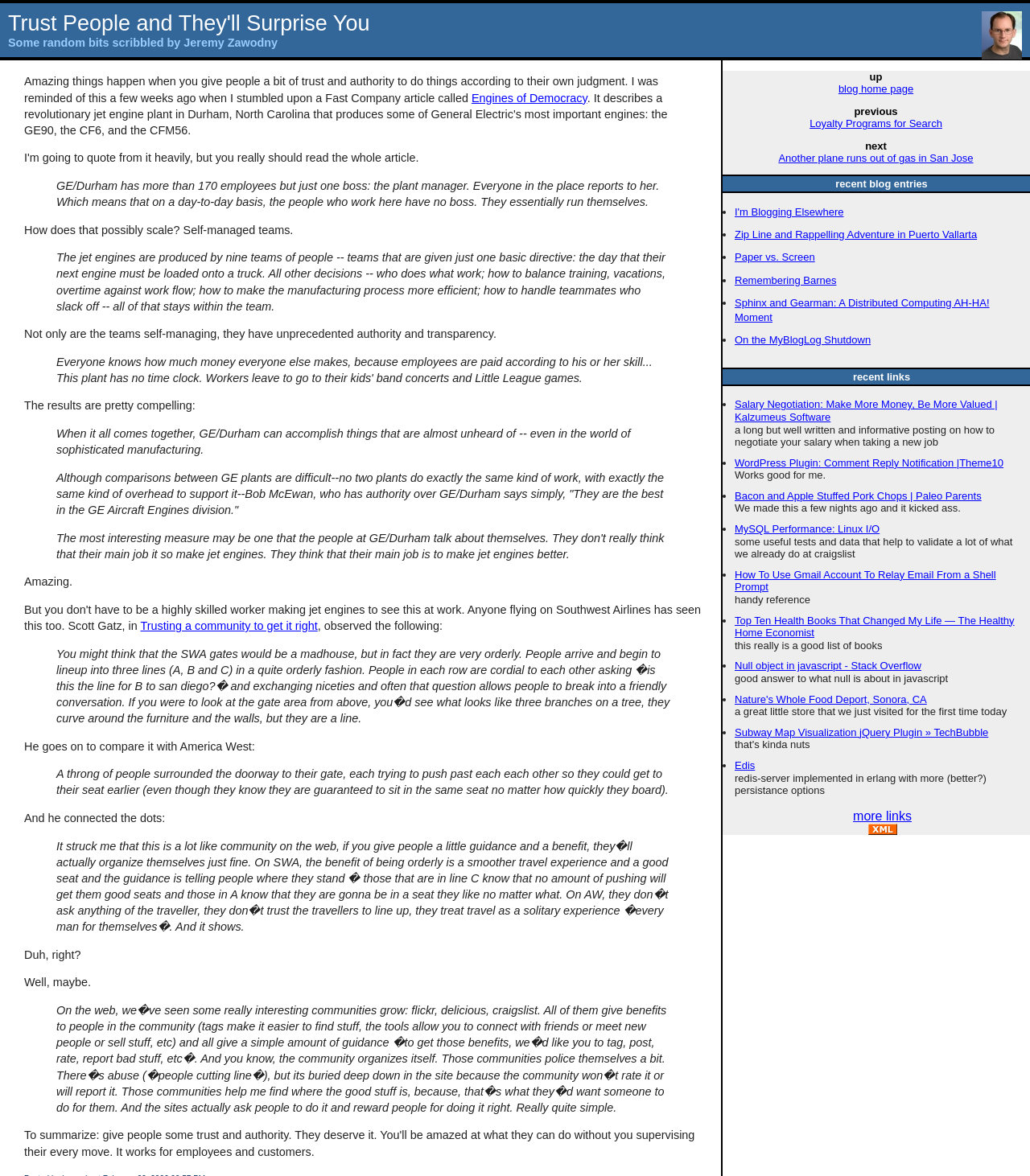Find the bounding box coordinates of the clickable region needed to perform the following instruction: "visit the 'I'm Blogging Elsewhere' webpage". The coordinates should be provided as four float numbers between 0 and 1, i.e., [left, top, right, bottom].

[0.713, 0.175, 0.819, 0.185]